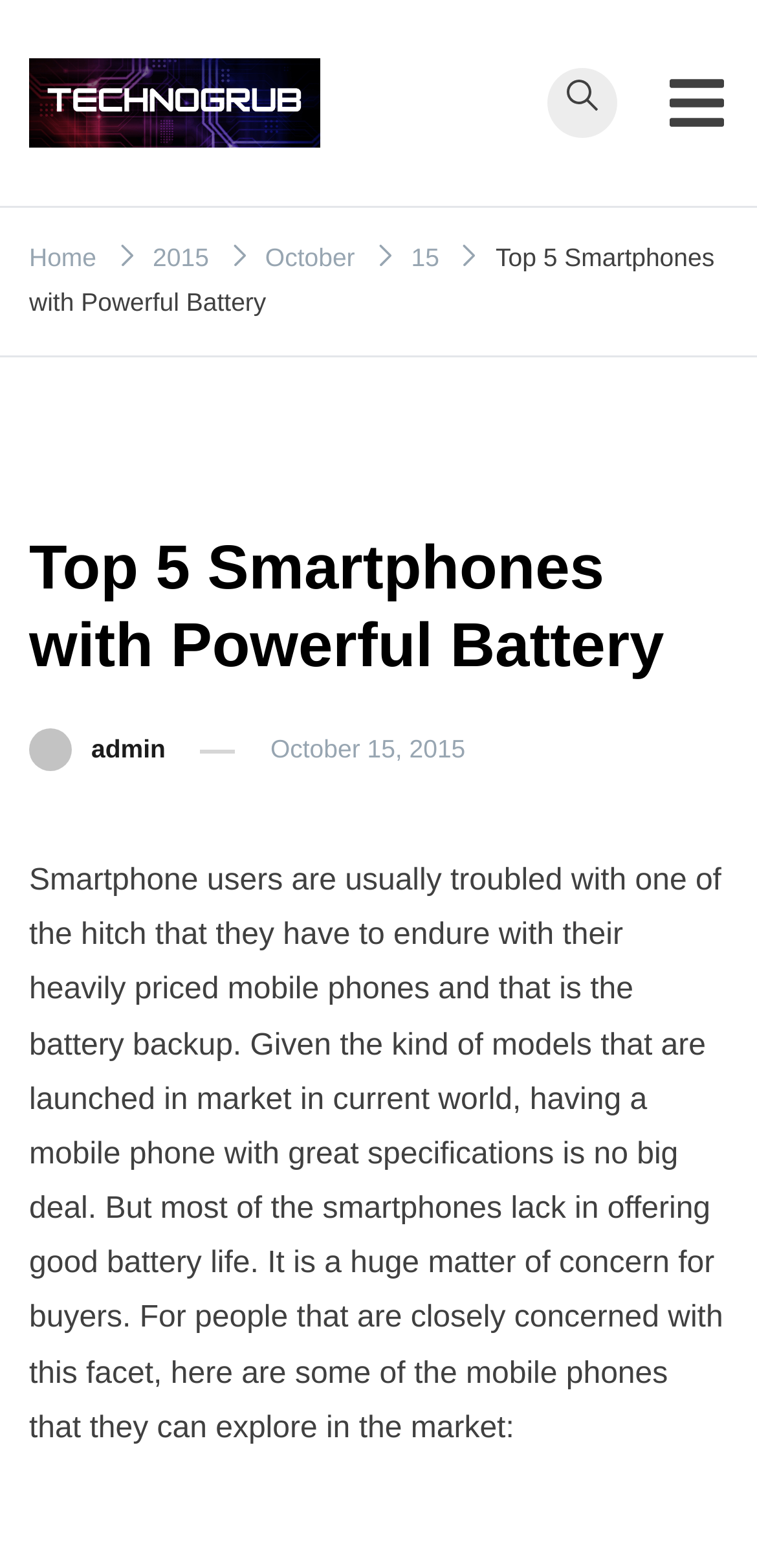Locate and provide the bounding box coordinates for the HTML element that matches this description: "TechnoGrub".

[0.038, 0.097, 0.52, 0.141]